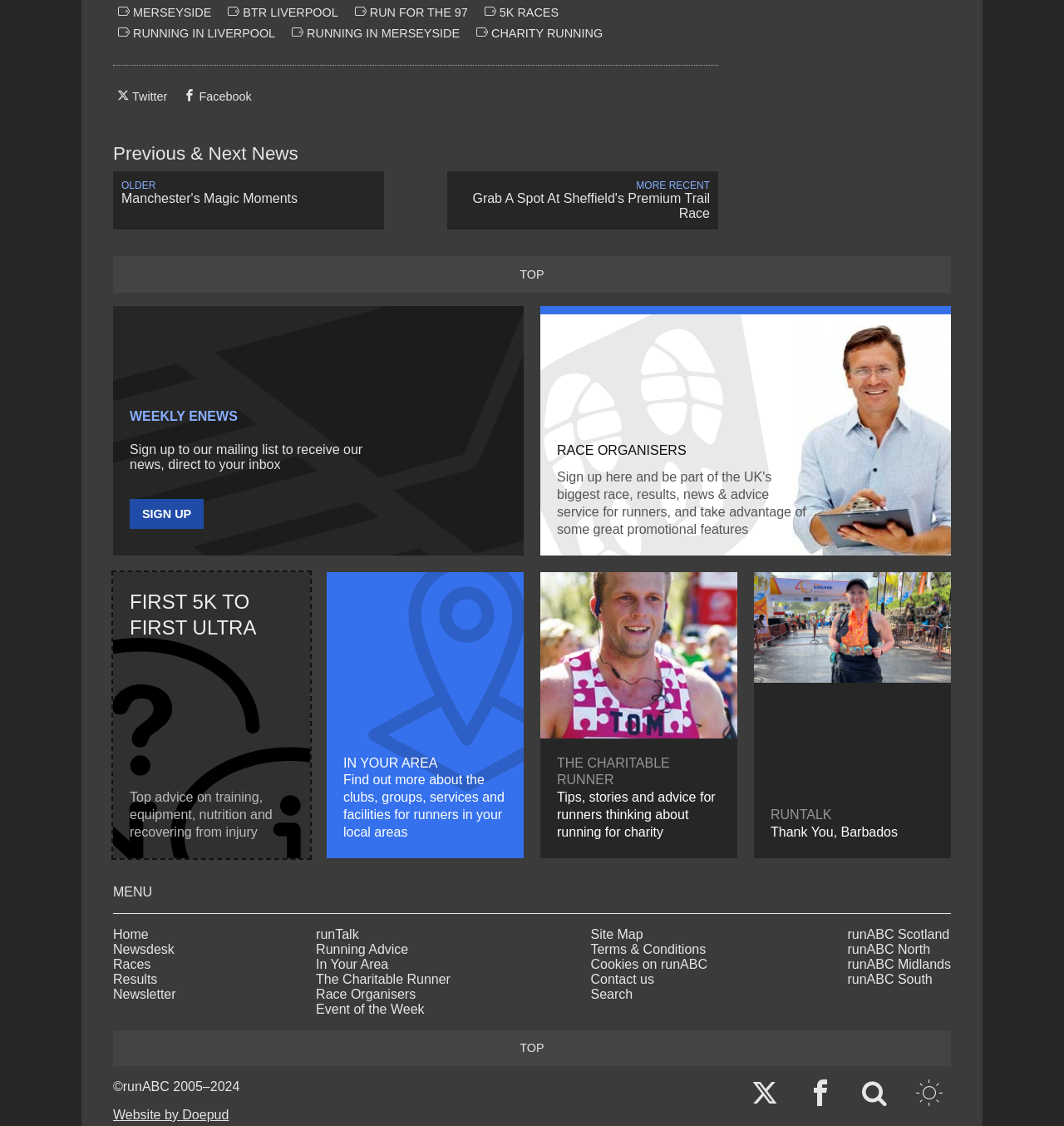What type of content is available in the 'RACE ORGANISERS' section?
Using the image, provide a concise answer in one word or a short phrase.

Race, results, news, and advice